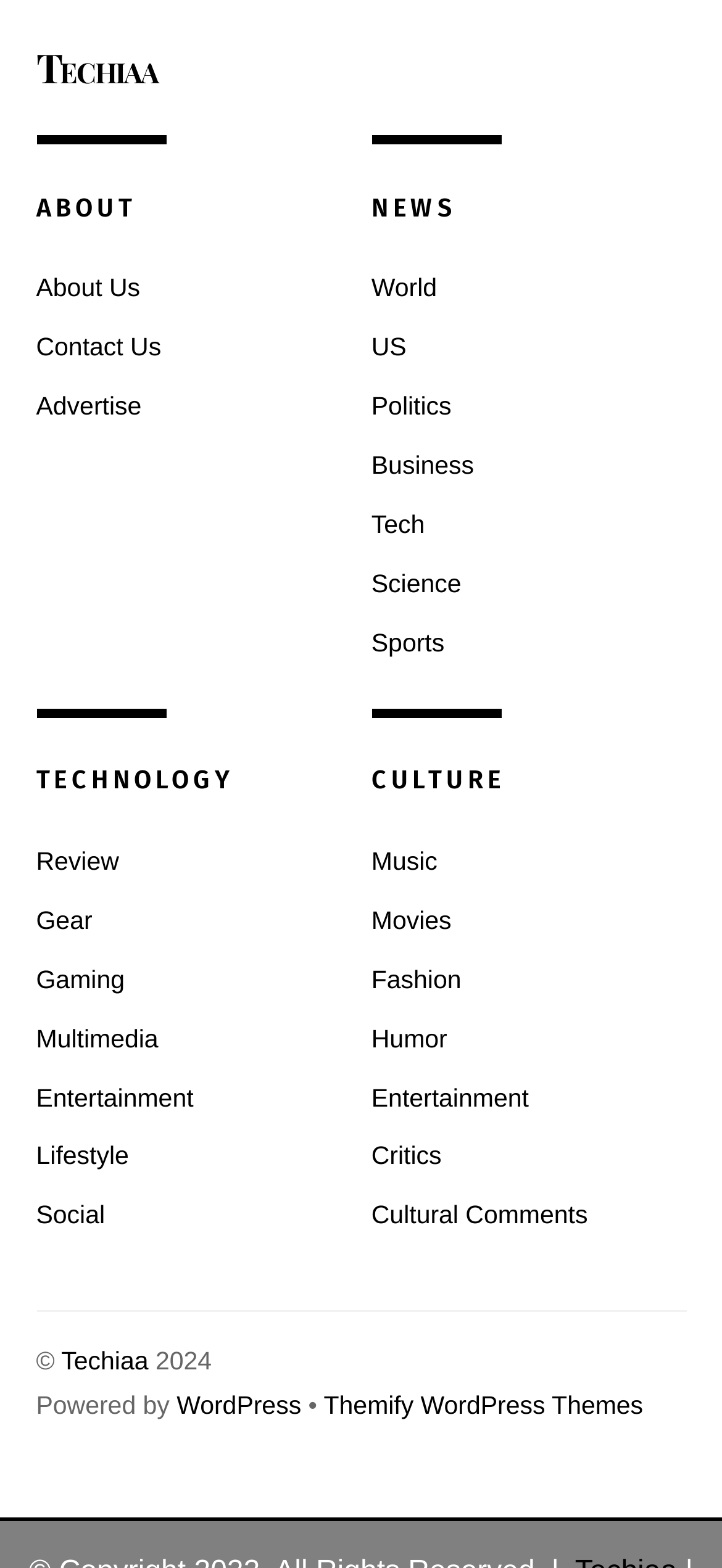Kindly determine the bounding box coordinates for the area that needs to be clicked to execute this instruction: "Explore entertainment news".

[0.05, 0.691, 0.268, 0.709]